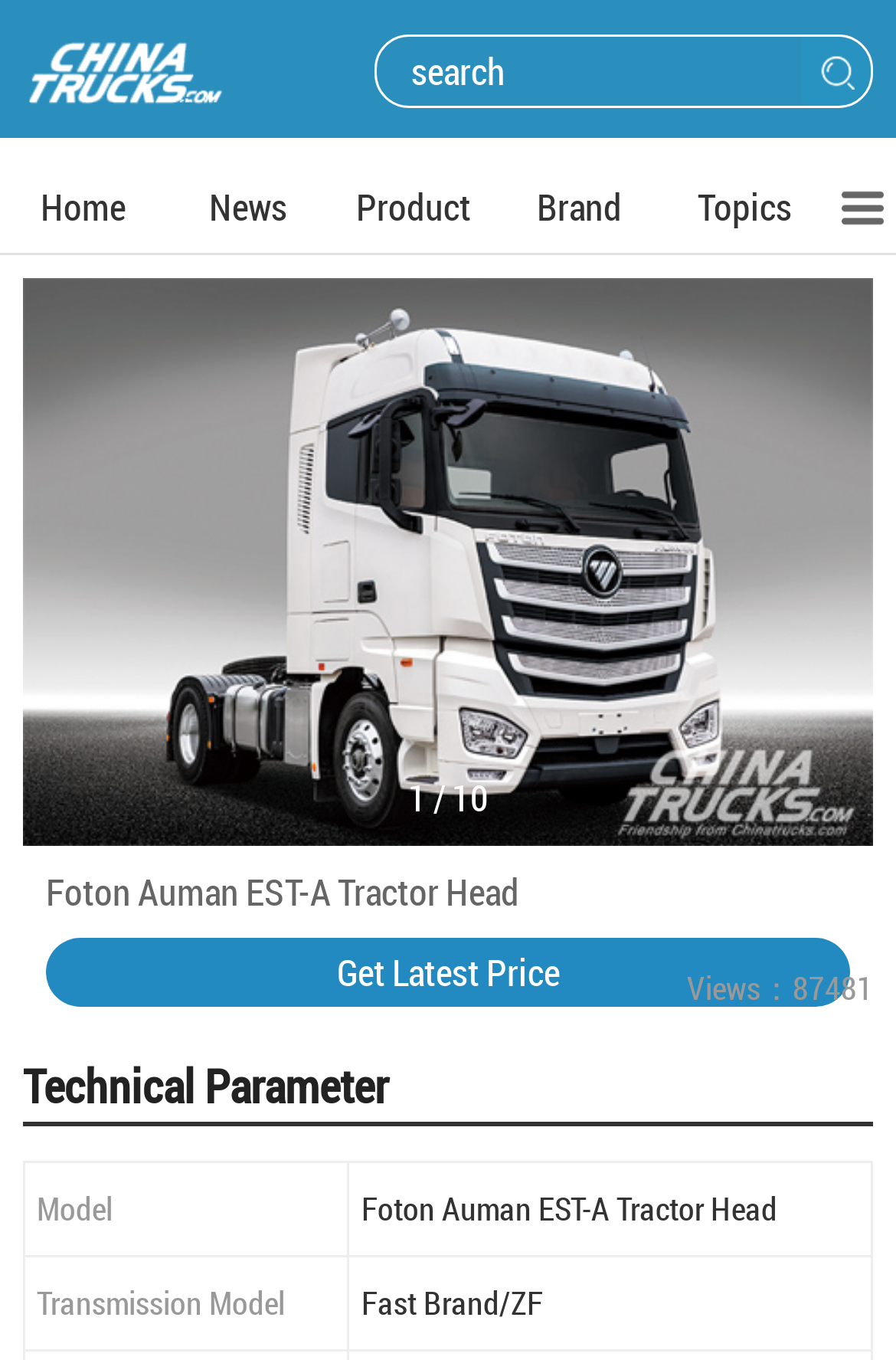What can you do with the button on the top right?
Can you provide a detailed and comprehensive answer to the question?

I found the answer by looking at the button element on the webpage, which is located next to a textbox with a placeholder 'search'.